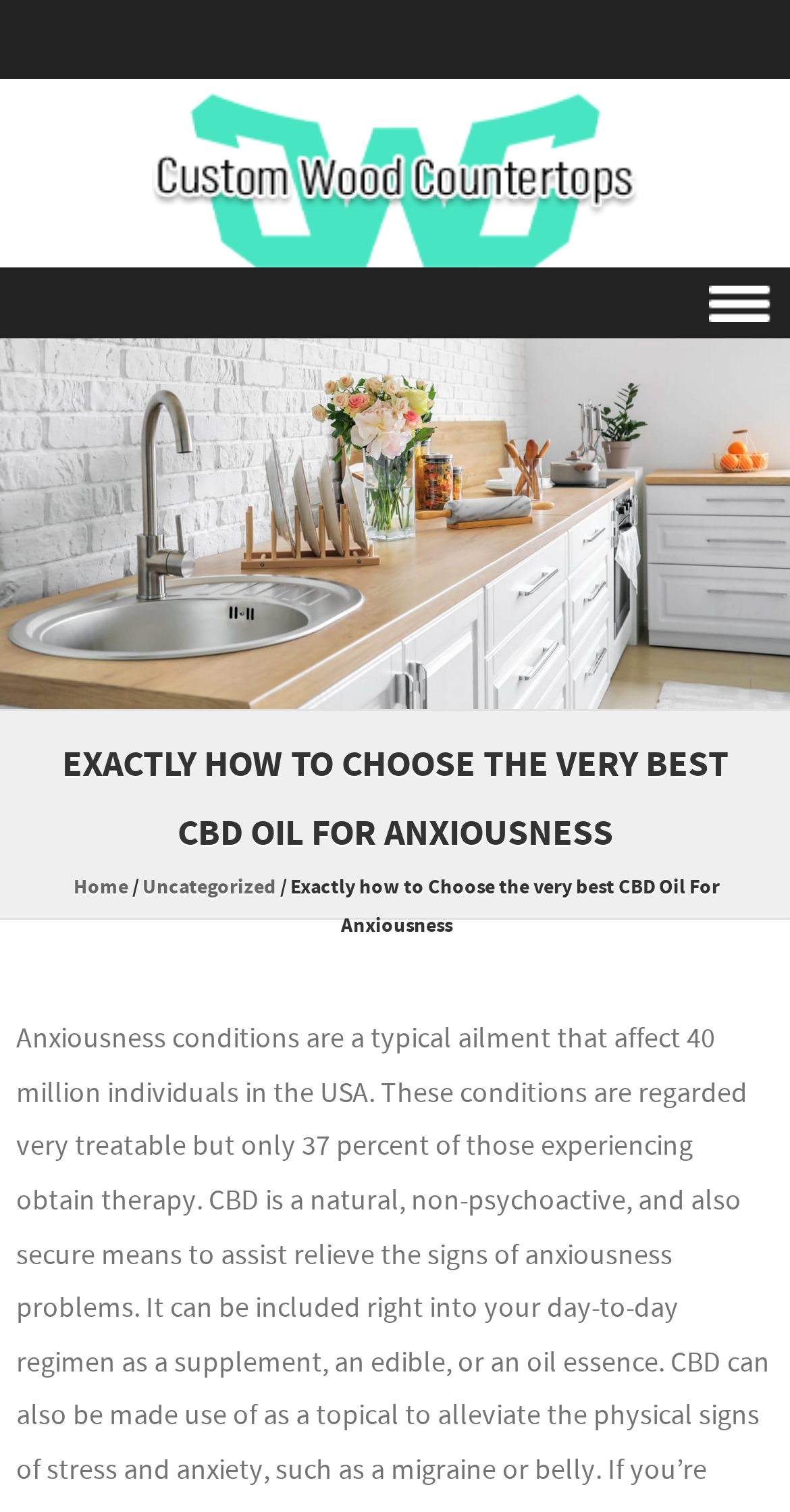Bounding box coordinates are specified in the format (top-left x, top-left y, bottom-right x, bottom-right y). All values are floating point numbers bounded between 0 and 1. Please provide the bounding box coordinate of the region this sentence describes: Skip to content

[0.0, 0.229, 0.233, 0.253]